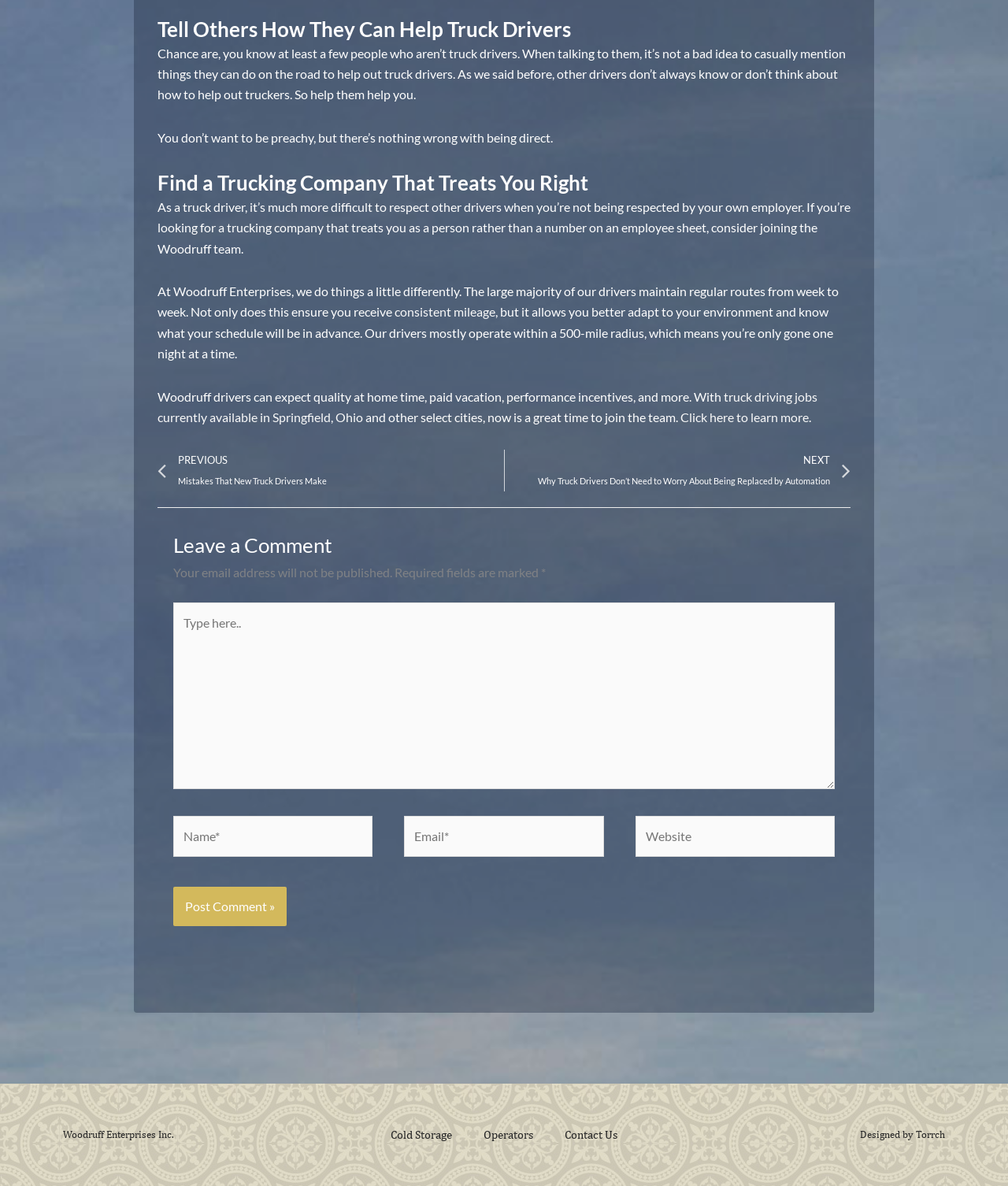Identify the bounding box coordinates of the element to click to follow this instruction: 'Visit the 'Touch IT book' page'. Ensure the coordinates are four float values between 0 and 1, provided as [left, top, right, bottom].

None